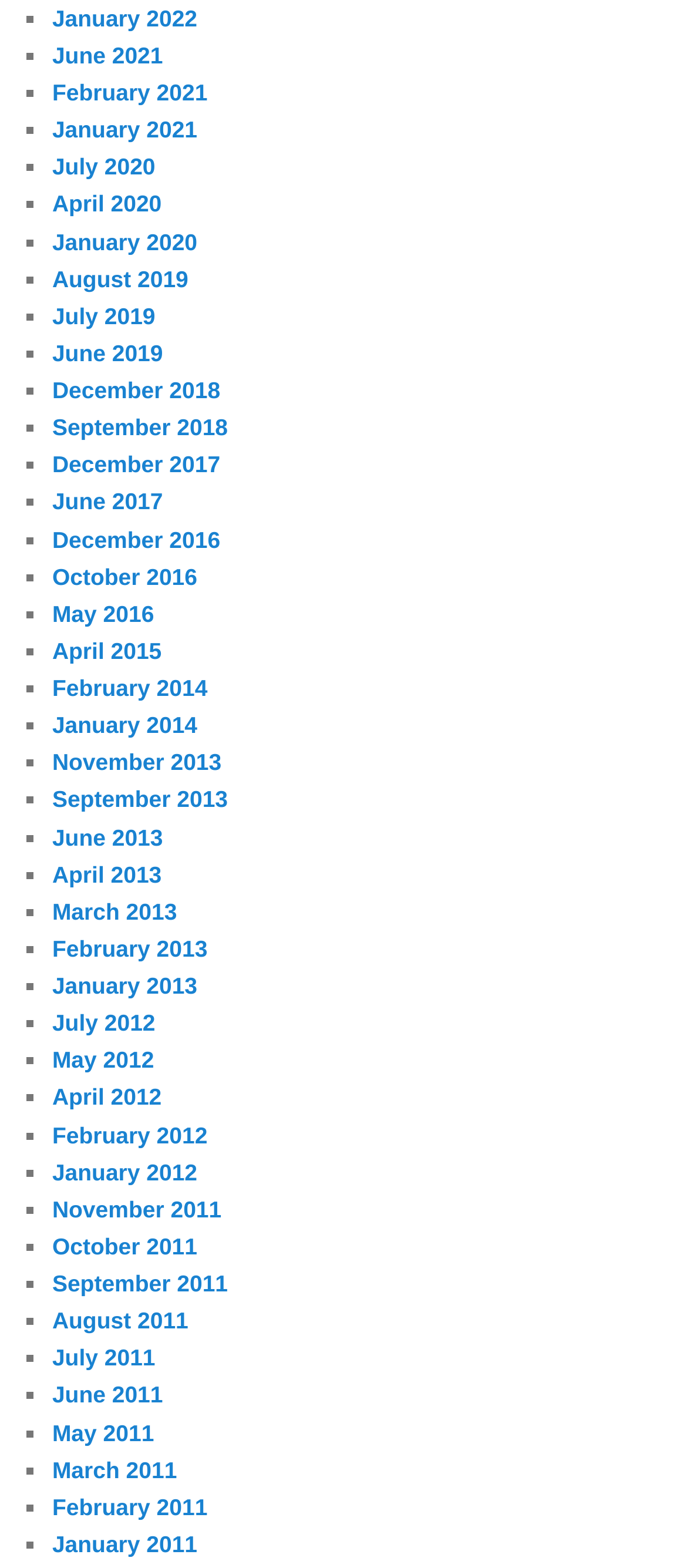Determine the bounding box coordinates of the element that should be clicked to execute the following command: "Open February 2021".

[0.076, 0.051, 0.302, 0.067]